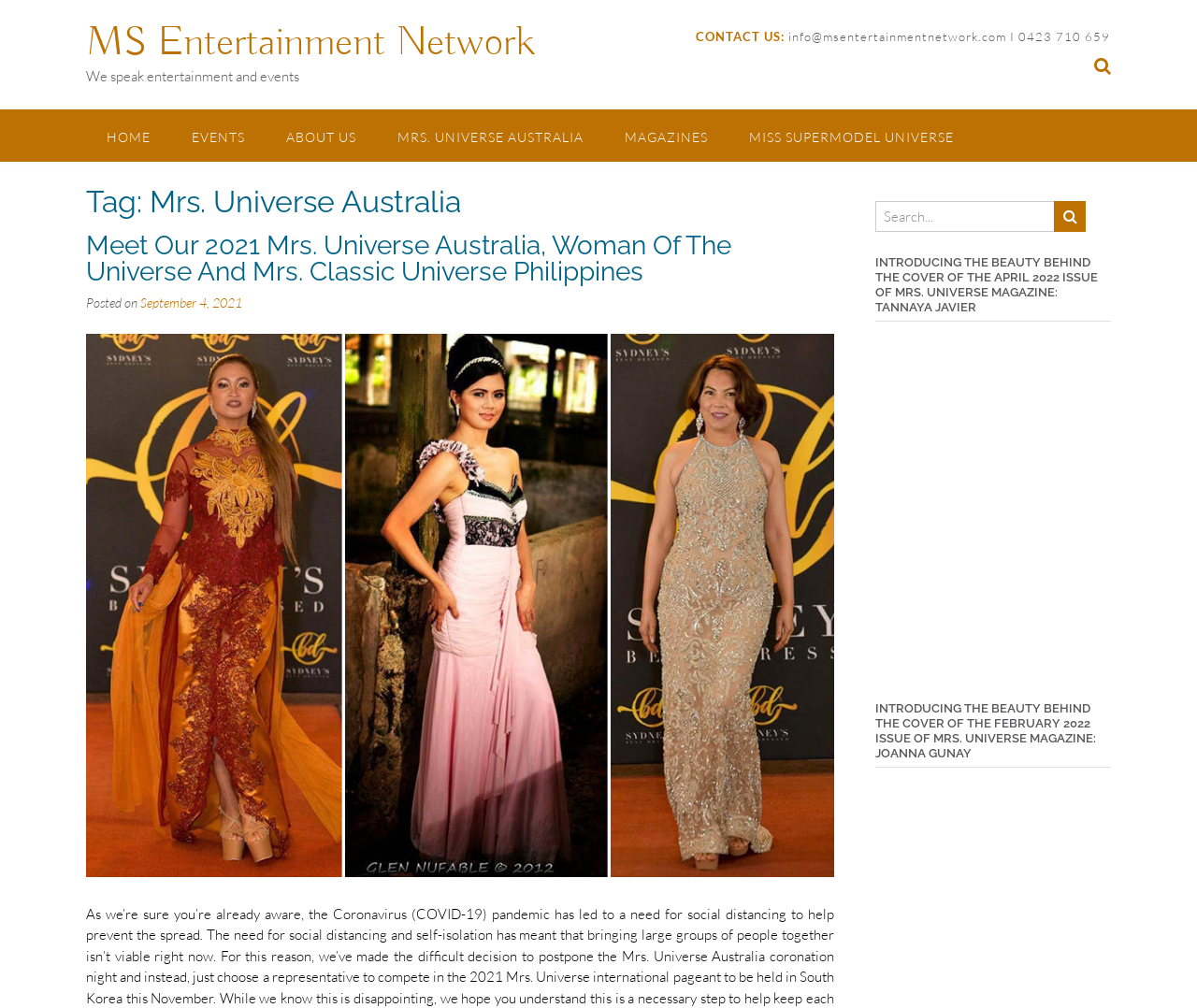Describe all the key features and sections of the webpage thoroughly.

The webpage is about Mrs. Universe Australia, with a focus on entertainment and events. At the top, there is a link to "MS Entertainment Network" and a static text "We speak entertainment and events". Below this, there is a "CONTACT US" section with an email address and phone number.

To the left, there is a navigation menu with links to "HOME", "EVENTS", "ABOUT US", "MRS. UNIVERSE AUSTRALIA", "MAGAZINES", and "MISS SUPERMODEL UNIVERSE". 

In the main content area, there is a heading "Tag: Mrs. Universe Australia" followed by a subheading "Meet Our 2021 Mrs. Universe Australia, Woman Of The Universe And Mrs. Classic Universe Philippines" with a link to the same title. Below this, there is a static text "Posted on" followed by a link to the date "September 4, 2021". 

Further down, there is a paragraph of text discussing the Coronavirus pandemic and social distancing. 

To the right, there is a search box with a magnifying glass icon and a placeholder text "Search for:". Below this, there are two headings, one introducing the beauty behind the cover of the April 2022 issue of Mrs. Universe Magazine, and another introducing the beauty behind the cover of the February 2022 issue. Each of these headings is accompanied by a figure, likely an image of the cover model.